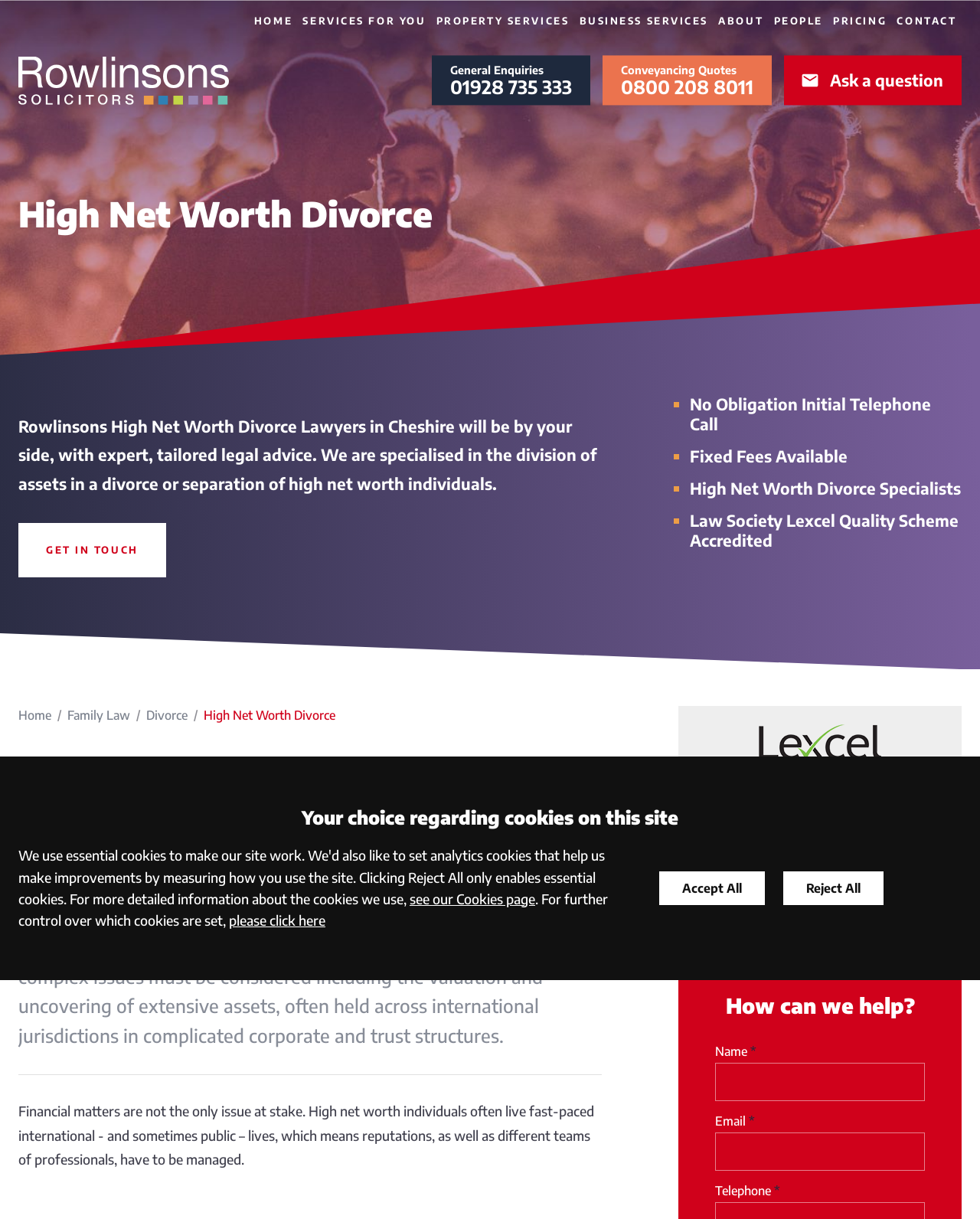Determine the bounding box coordinates of the clickable element necessary to fulfill the instruction: "Click HOME". Provide the coordinates as four float numbers within the 0 to 1 range, i.e., [left, top, right, bottom].

[0.254, 0.0, 0.304, 0.035]